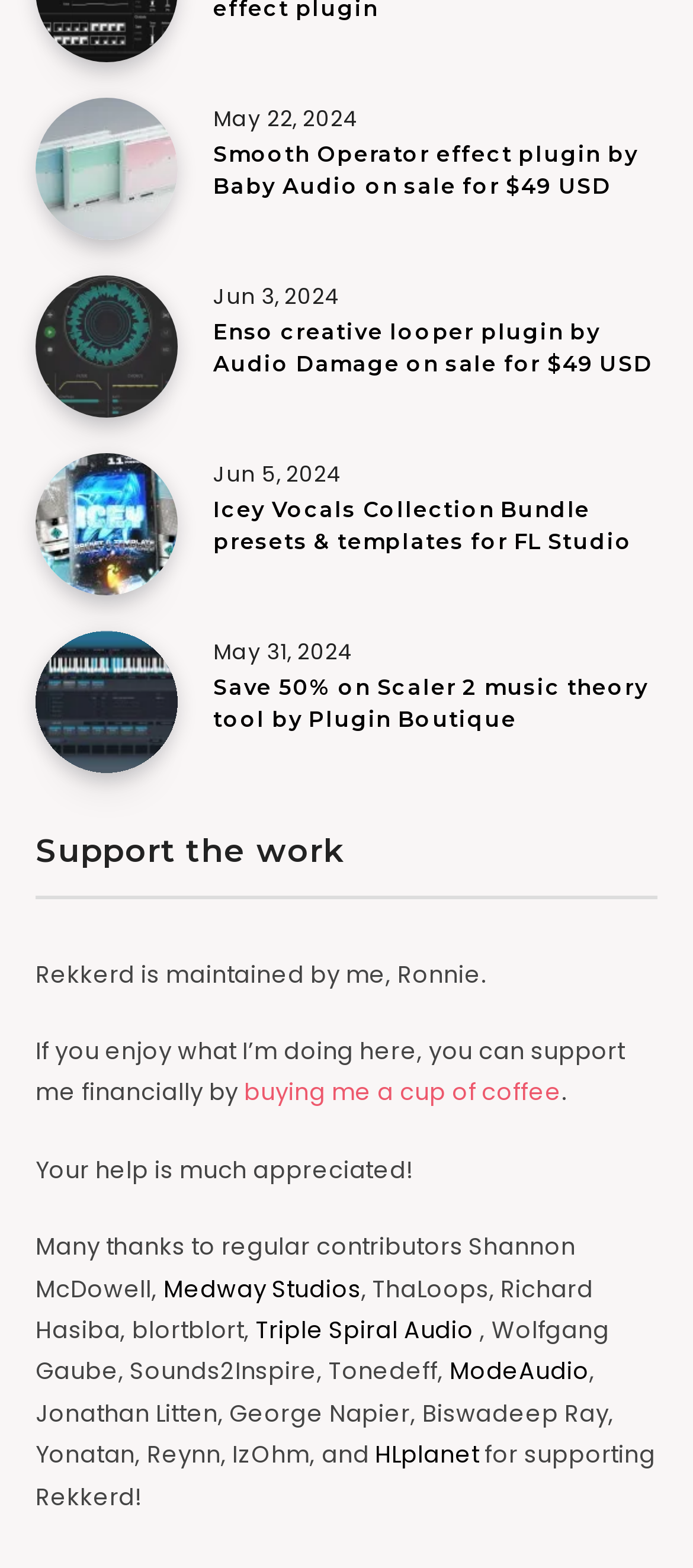Given the element description: "Triple Spiral Audio", predict the bounding box coordinates of the UI element it refers to, using four float numbers between 0 and 1, i.e., [left, top, right, bottom].

[0.369, 0.838, 0.692, 0.865]